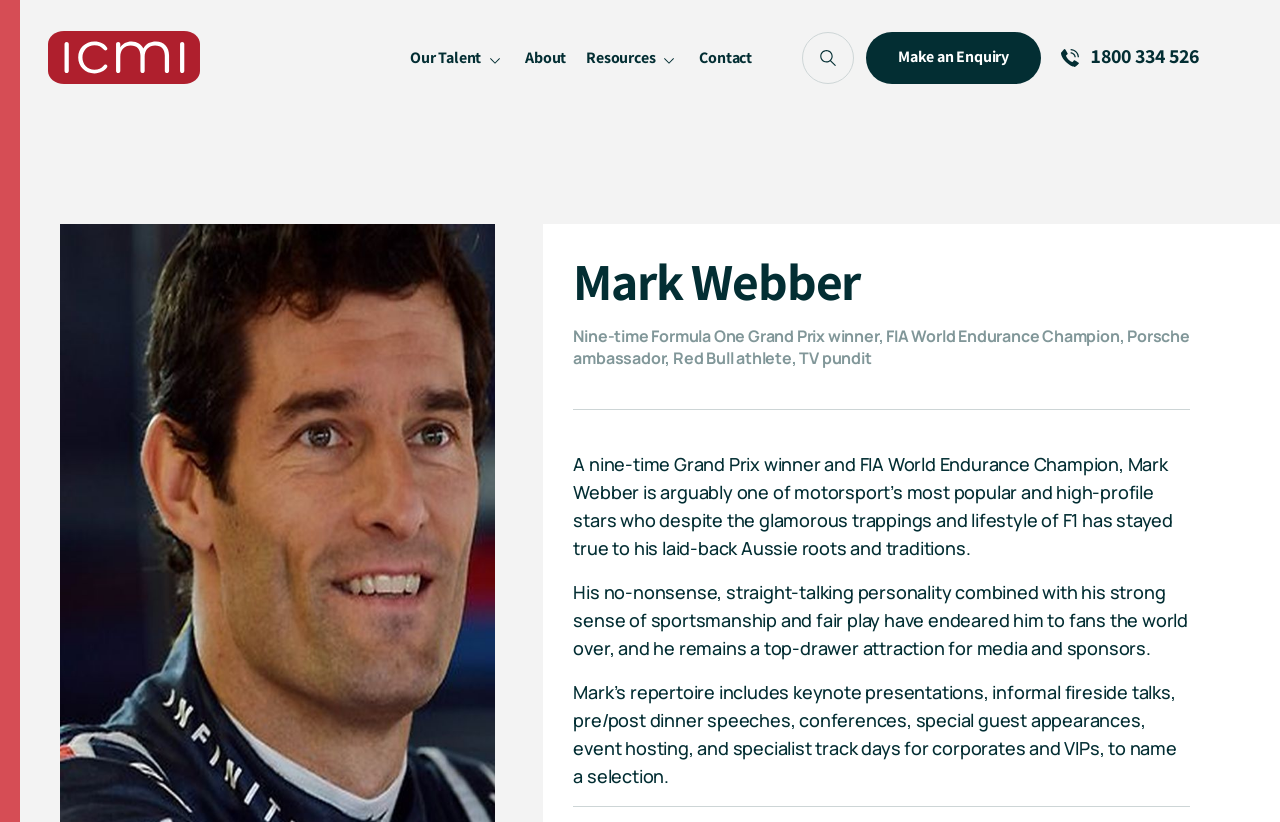Find the bounding box coordinates for the area that should be clicked to accomplish the instruction: "Select the 'After Dinner Speakers' option".

[0.19, 0.218, 0.367, 0.245]